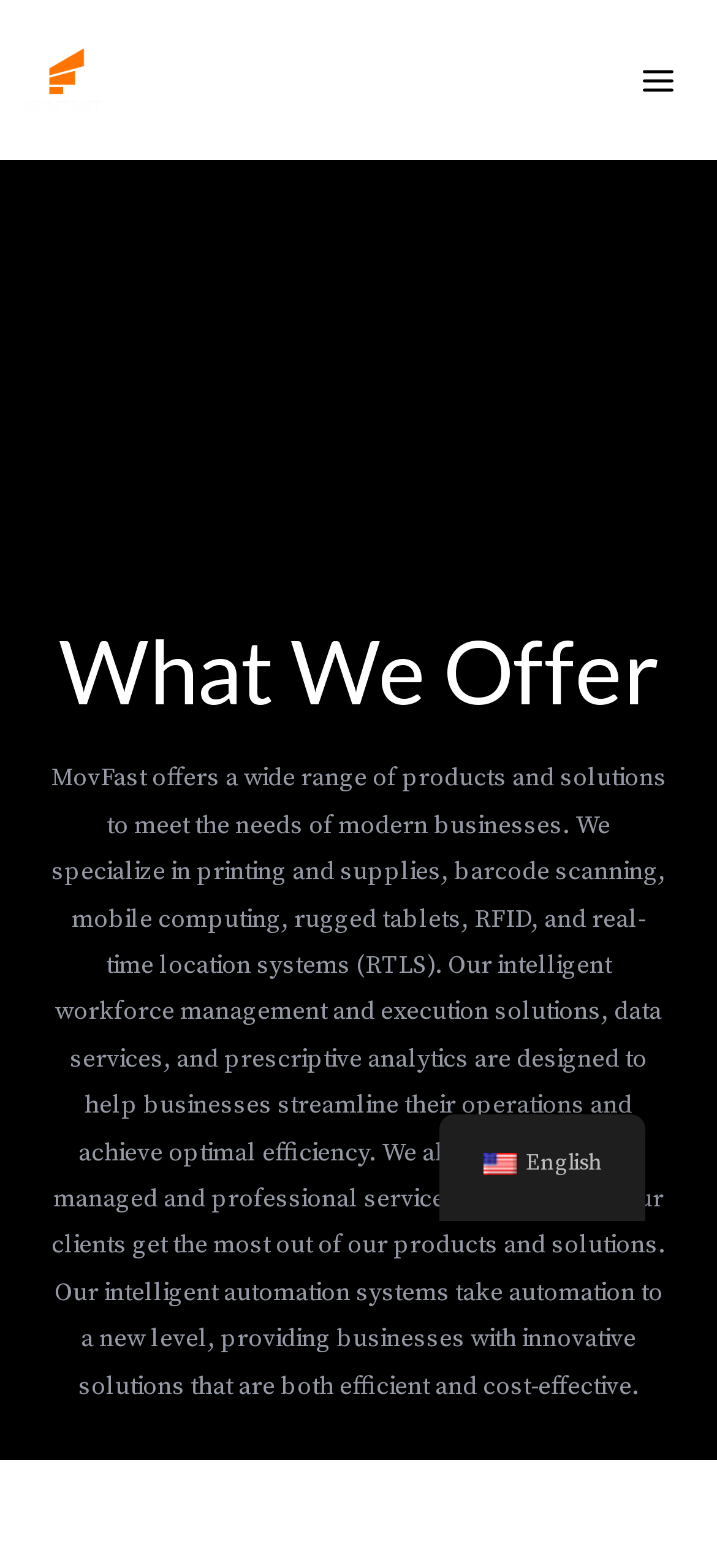What products does MovFast specialize in?
Give a detailed and exhaustive answer to the question.

Based on the webpage content, MovFast specializes in various products, including printing and supplies, barcode scanning, mobile computing, rugged tablets, RFID, and real-time location systems (RTLS). The answer is obtained by reading the StaticText element that describes the products and solutions offered by MovFast.